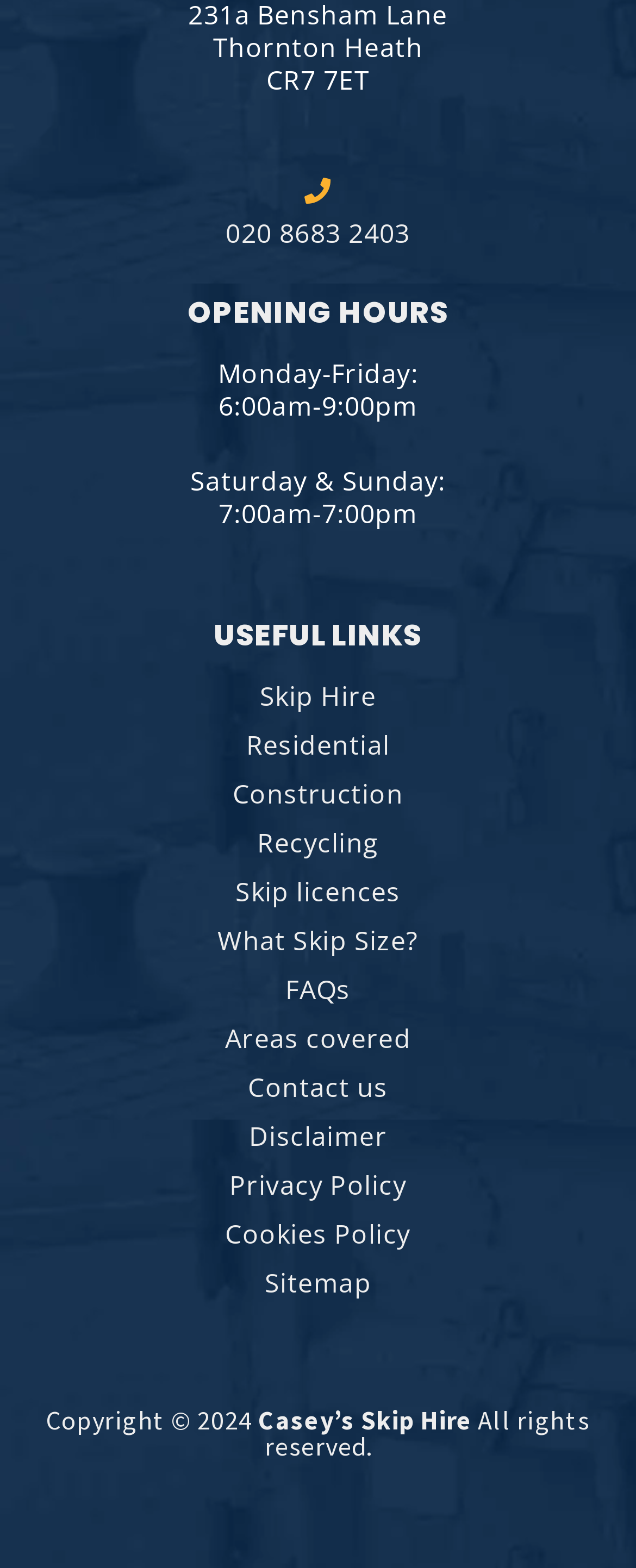Please look at the image and answer the question with a detailed explanation: What is the address of Casey's Skip Hire?

The address of Casey's Skip Hire can be found at the top of the webpage, where it is displayed as 'Thornton Heath' and 'CR7 7ET' in two separate lines.